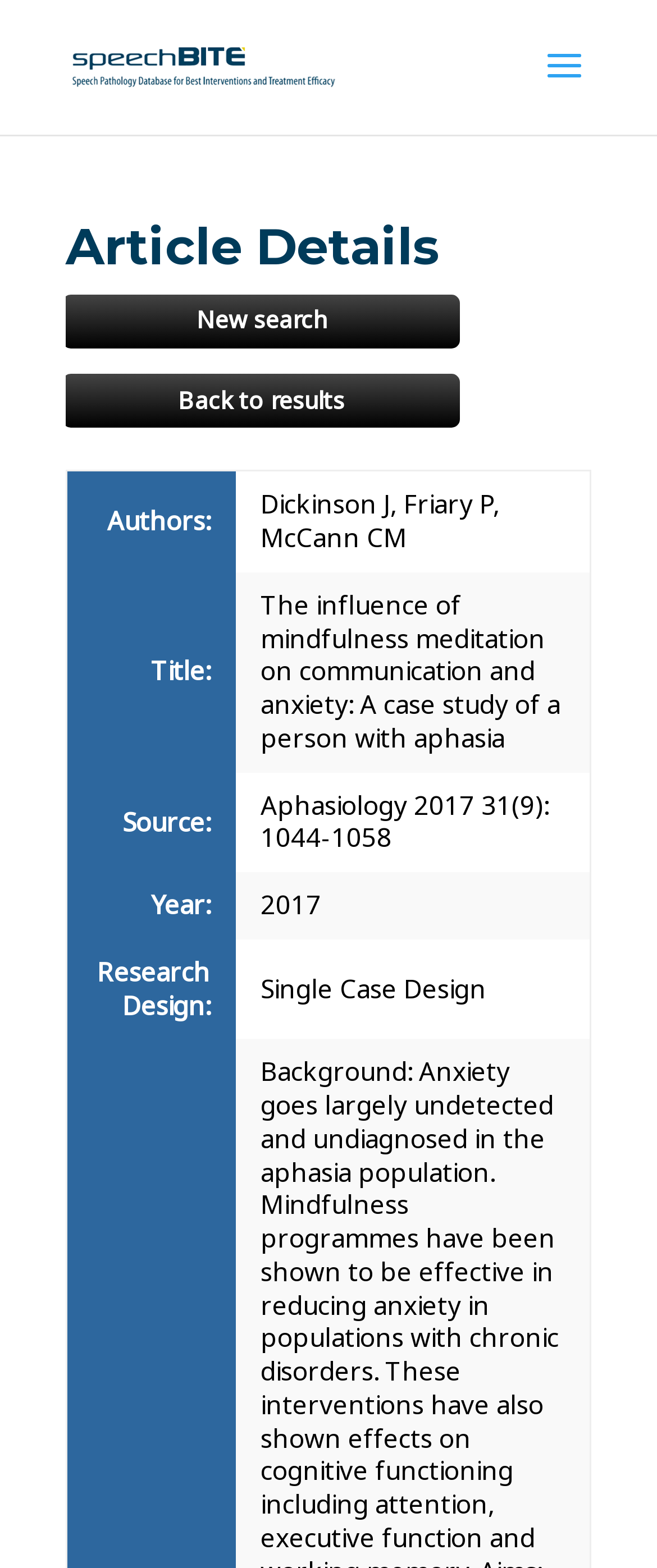Please answer the following question using a single word or phrase: 
Who are the authors of the article?

Dickinson J, Friary P, McCann CM